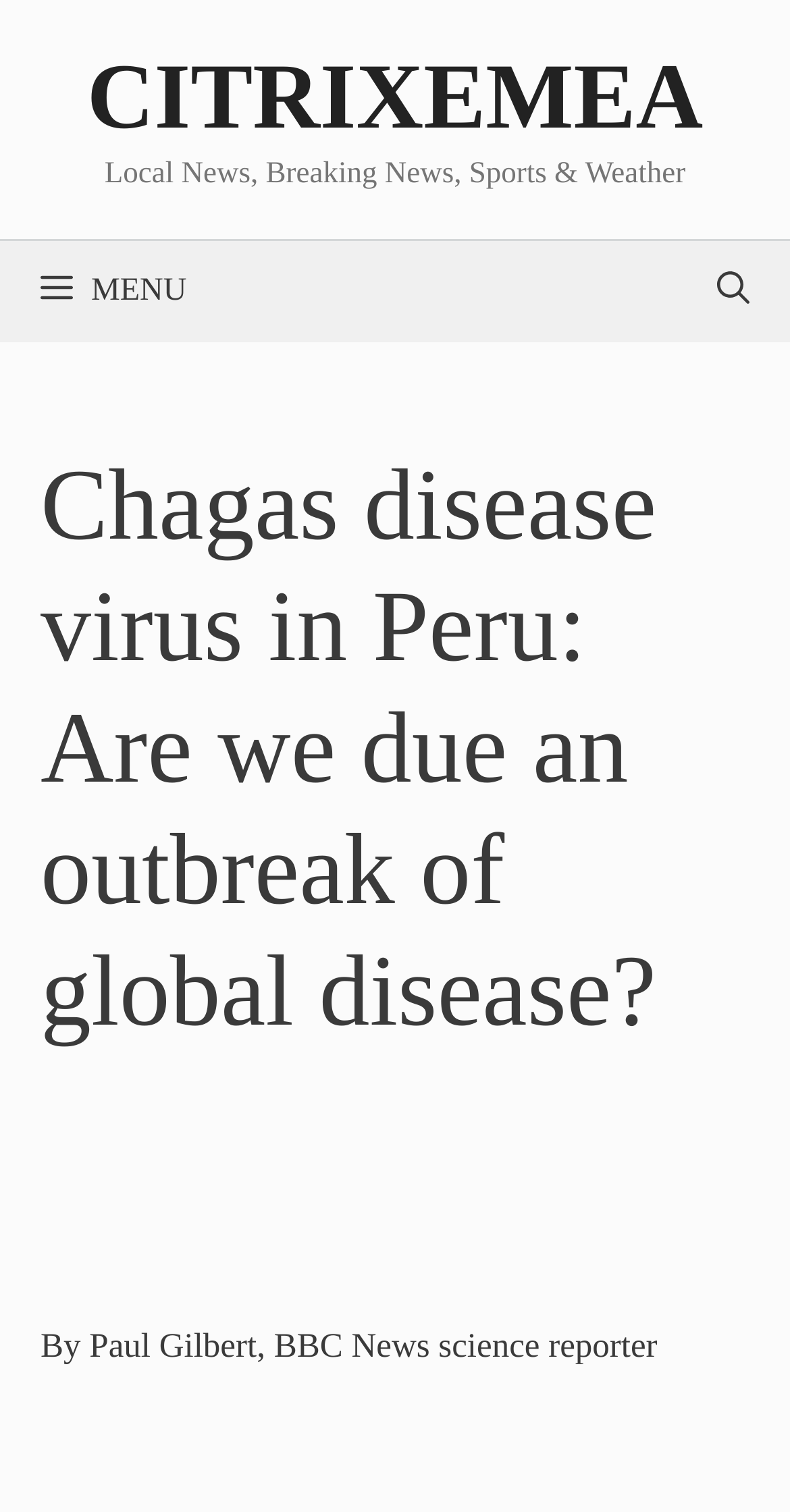What is the name of the news organization?
Based on the image, provide your answer in one word or phrase.

BBC News